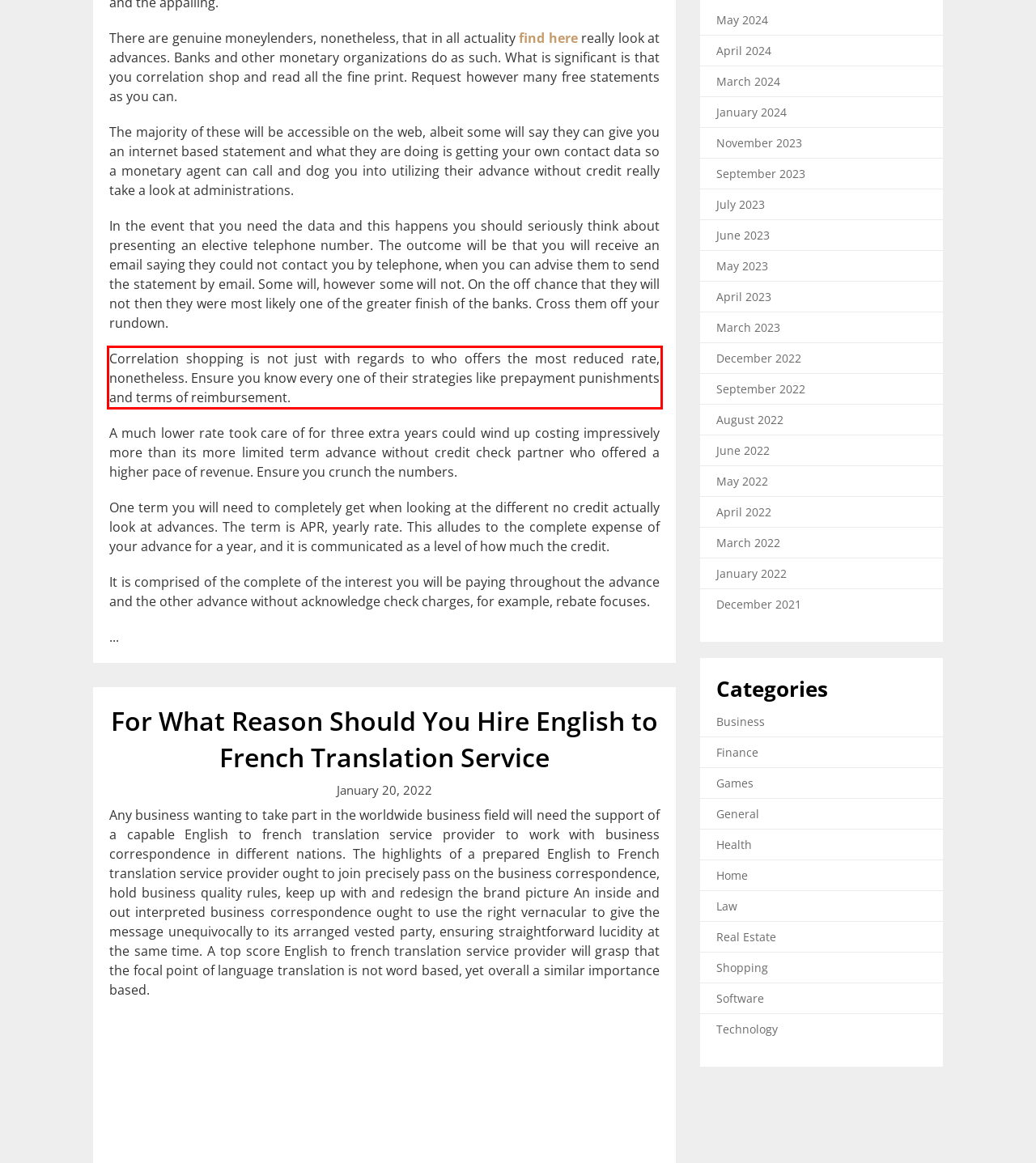Please recognize and transcribe the text located inside the red bounding box in the webpage image.

Correlation shopping is not just with regards to who offers the most reduced rate, nonetheless. Ensure you know every one of their strategies like prepayment punishments and terms of reimbursement.